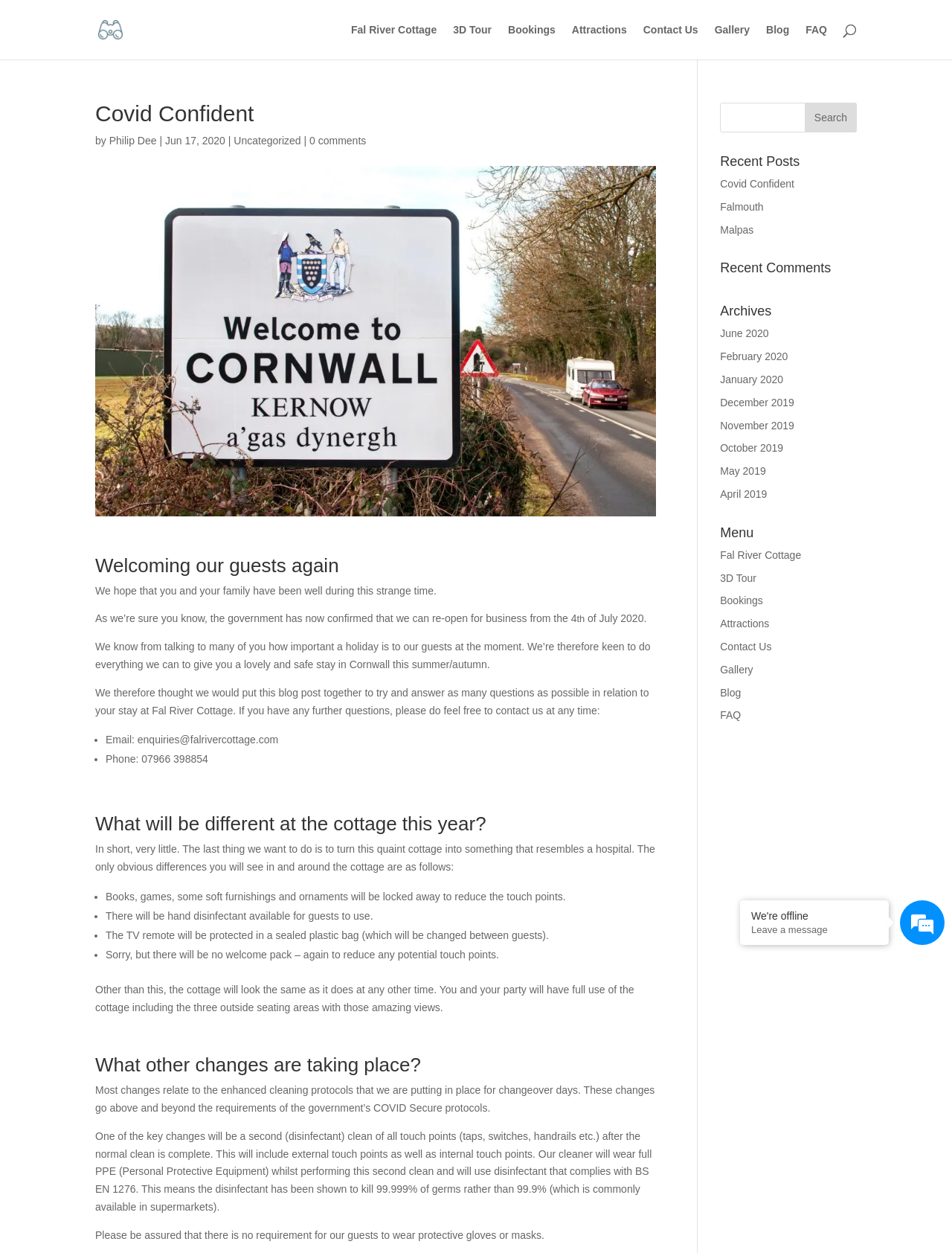Answer this question using a single word or a brief phrase:
What is the name of the cottage?

Fal River Cottage